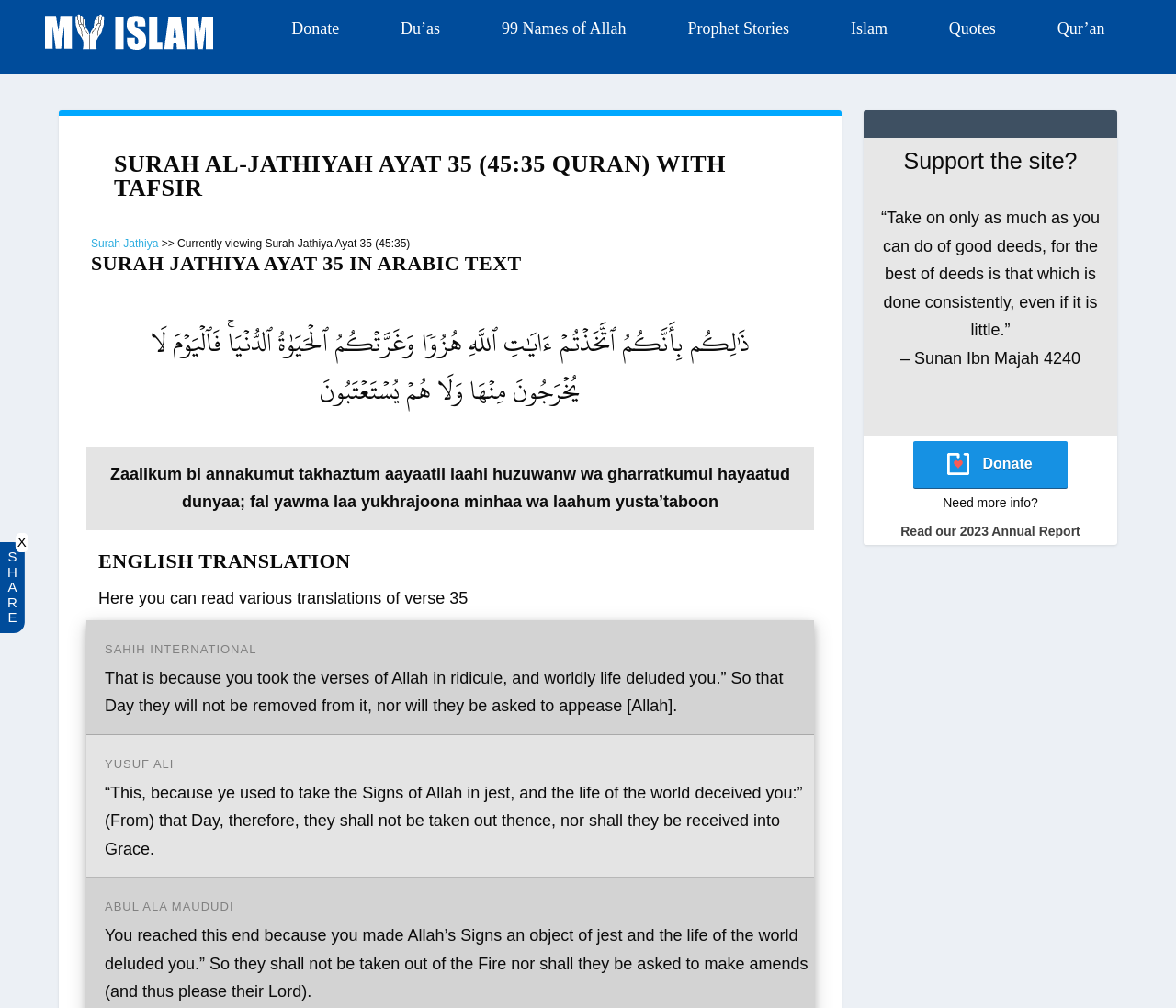Specify the bounding box coordinates of the area to click in order to execute this command: 'Read the '2023 Annual Report''. The coordinates should consist of four float numbers ranging from 0 to 1, and should be formatted as [left, top, right, bottom].

[0.766, 0.52, 0.919, 0.534]